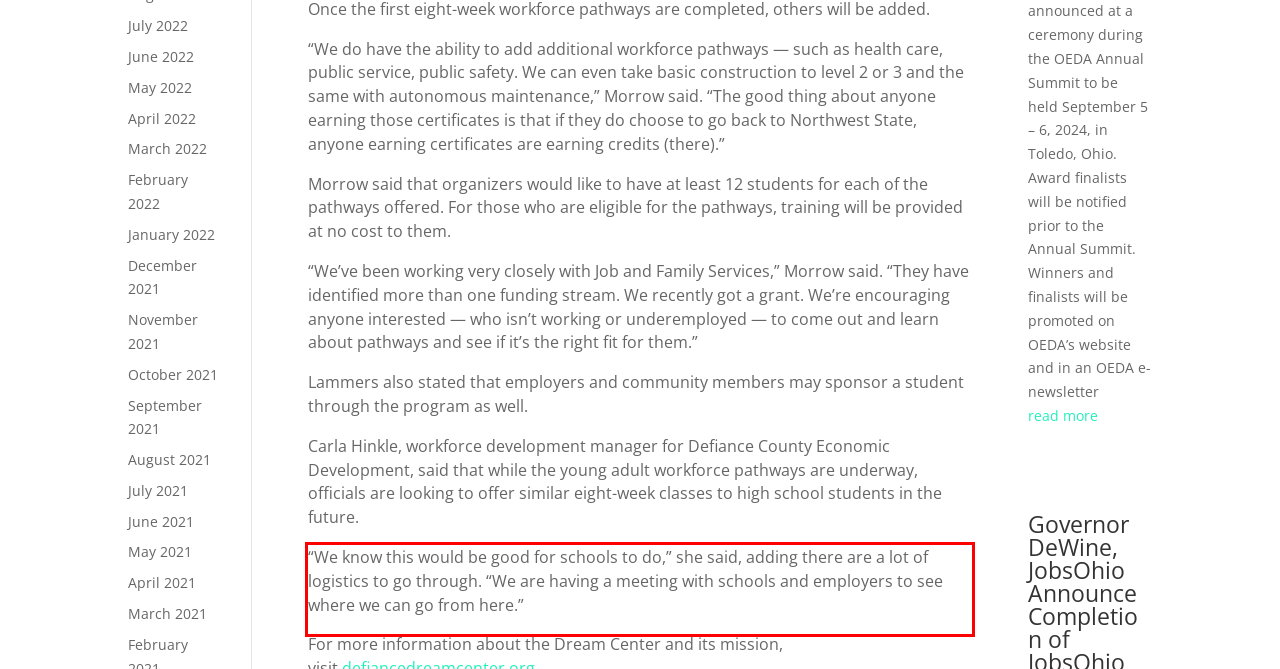Within the screenshot of the webpage, there is a red rectangle. Please recognize and generate the text content inside this red bounding box.

“We know this would be good for schools to do,” she said, adding there are a lot of logistics to go through. “We are having a meeting with schools and employers to see where we can go from here.”